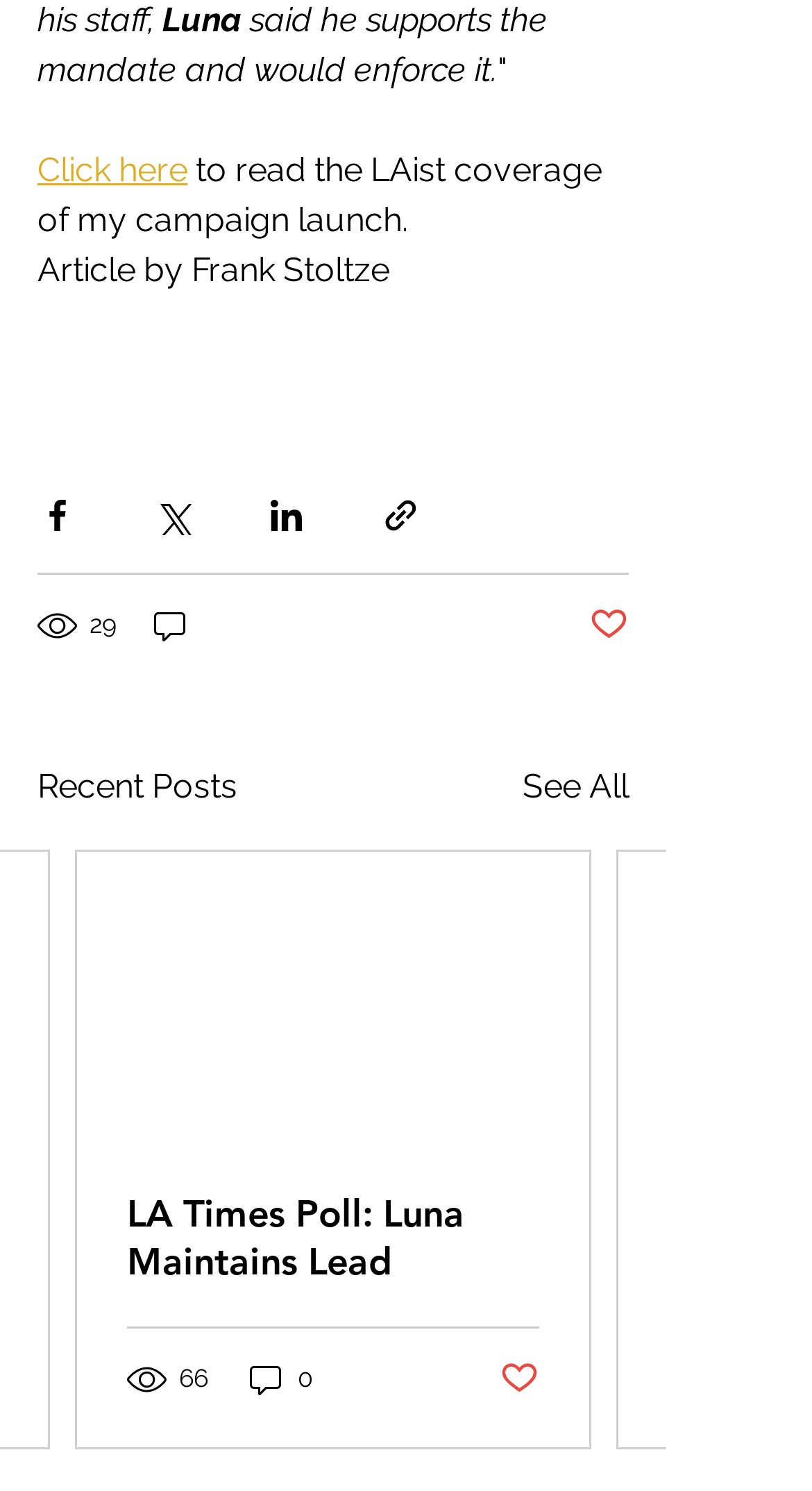Please find the bounding box coordinates of the clickable region needed to complete the following instruction: "Read the article LA Times Poll: Luna Maintains Lead". The bounding box coordinates must consist of four float numbers between 0 and 1, i.e., [left, top, right, bottom].

[0.156, 0.798, 0.664, 0.862]